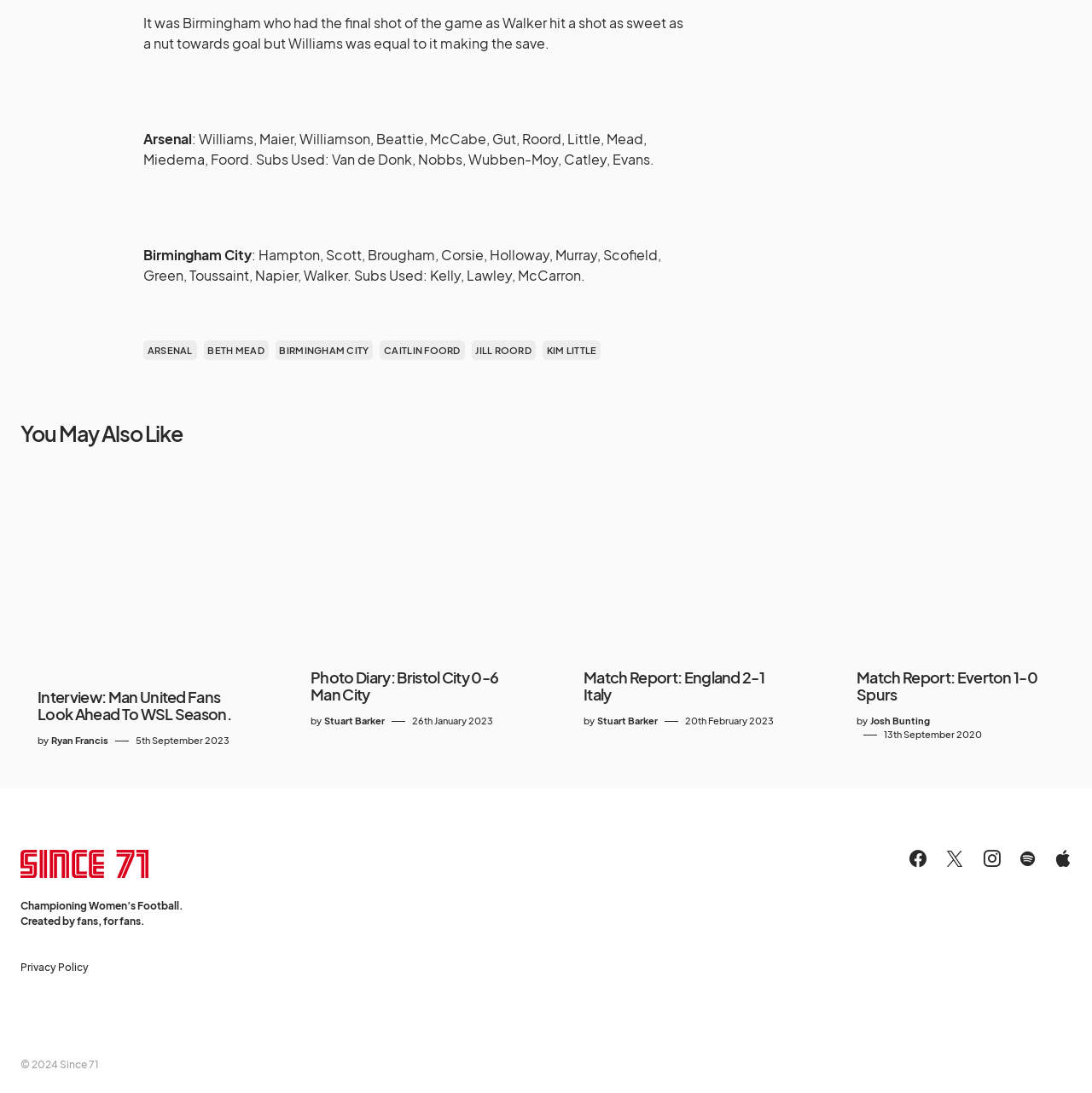Locate the coordinates of the bounding box for the clickable region that fulfills this instruction: "Check out the article about Everton vs Spurs".

[0.784, 0.612, 0.966, 0.644]